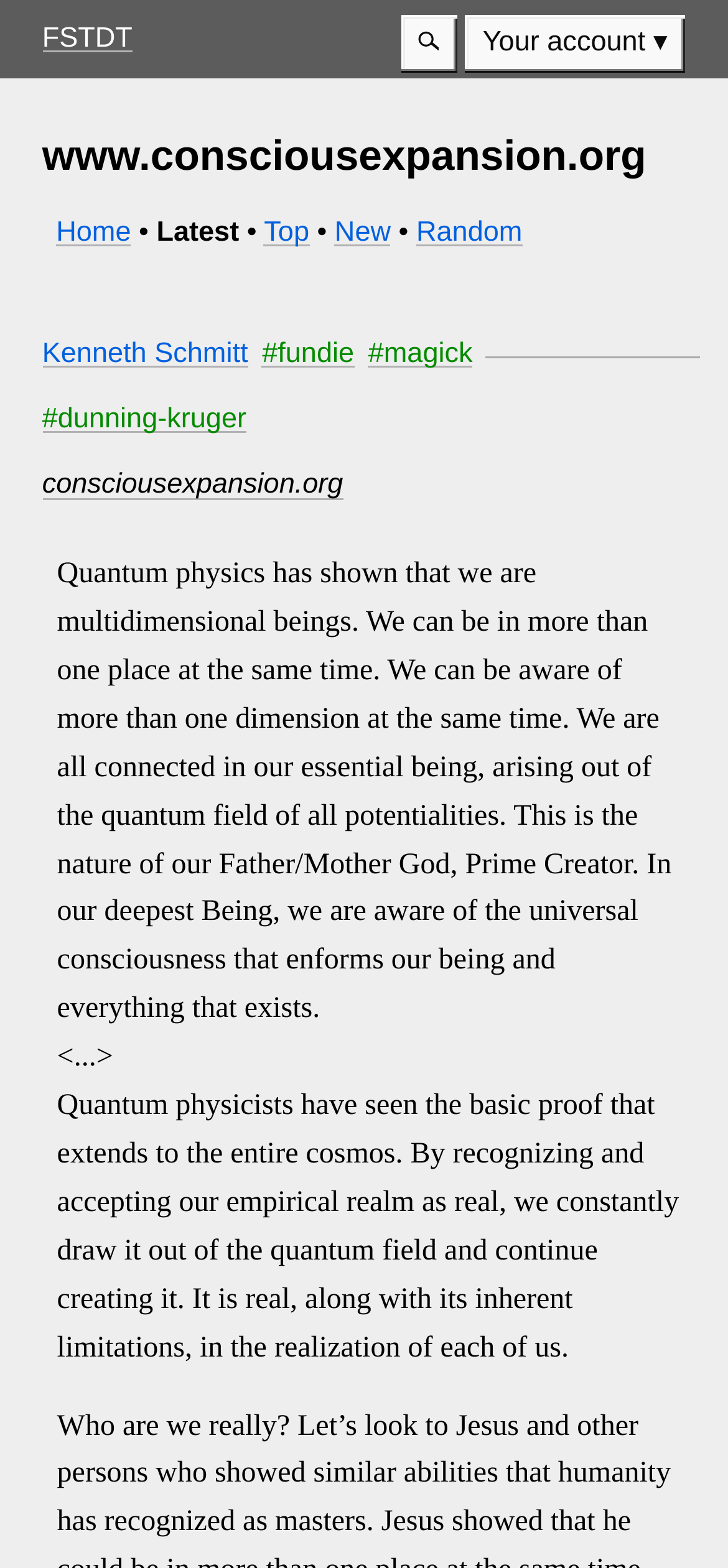Please provide a detailed answer to the question below by examining the image:
What is the nature of the content?

I determined the nature of the content by reading the static text elements, which discuss abstract concepts like multidimensional beings, universal consciousness, and the nature of God, suggesting a spiritual and philosophical tone.